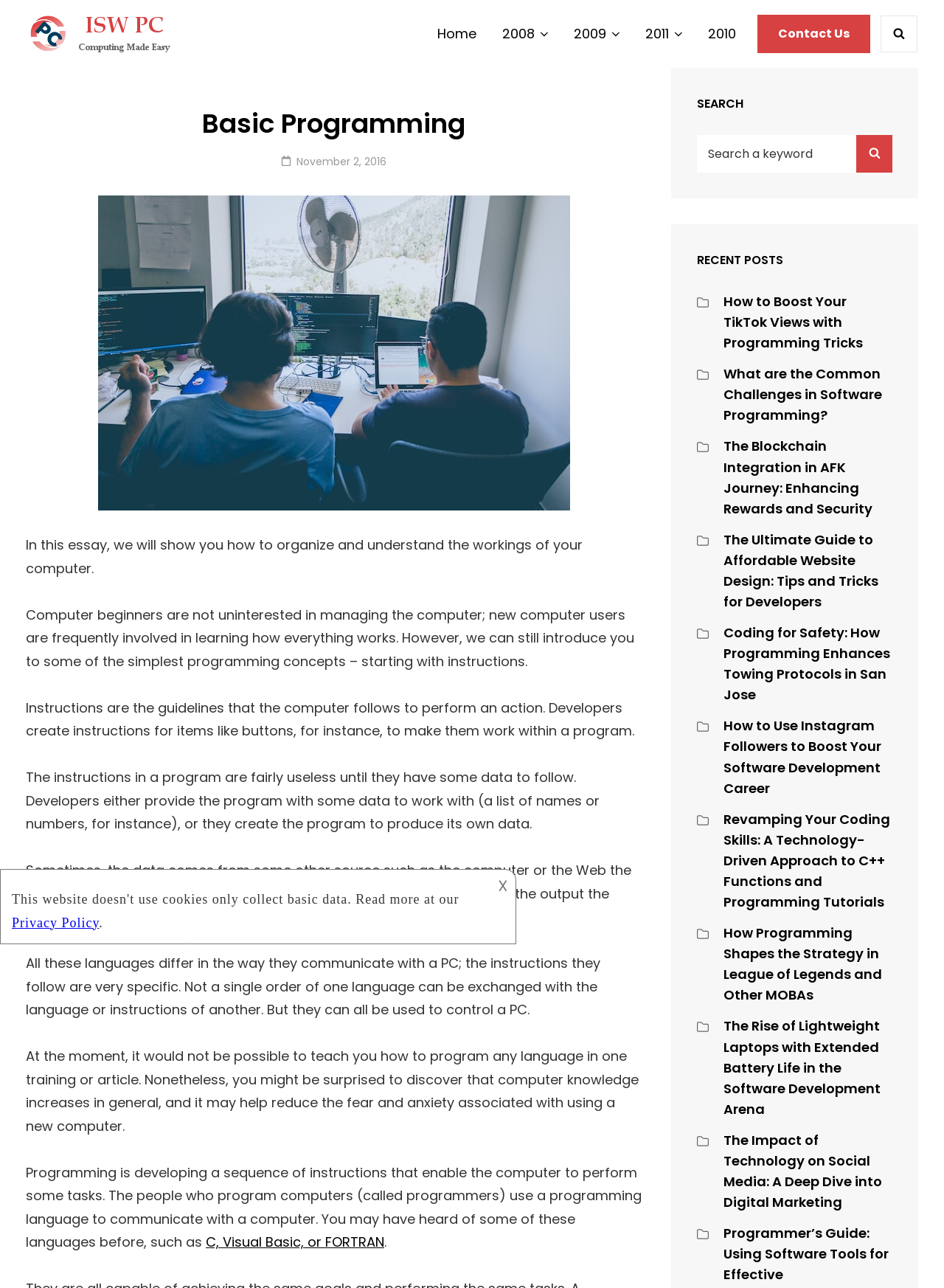Can you specify the bounding box coordinates for the region that should be clicked to fulfill this instruction: "Read the 'Basic Programming' article".

[0.027, 0.081, 0.68, 0.111]